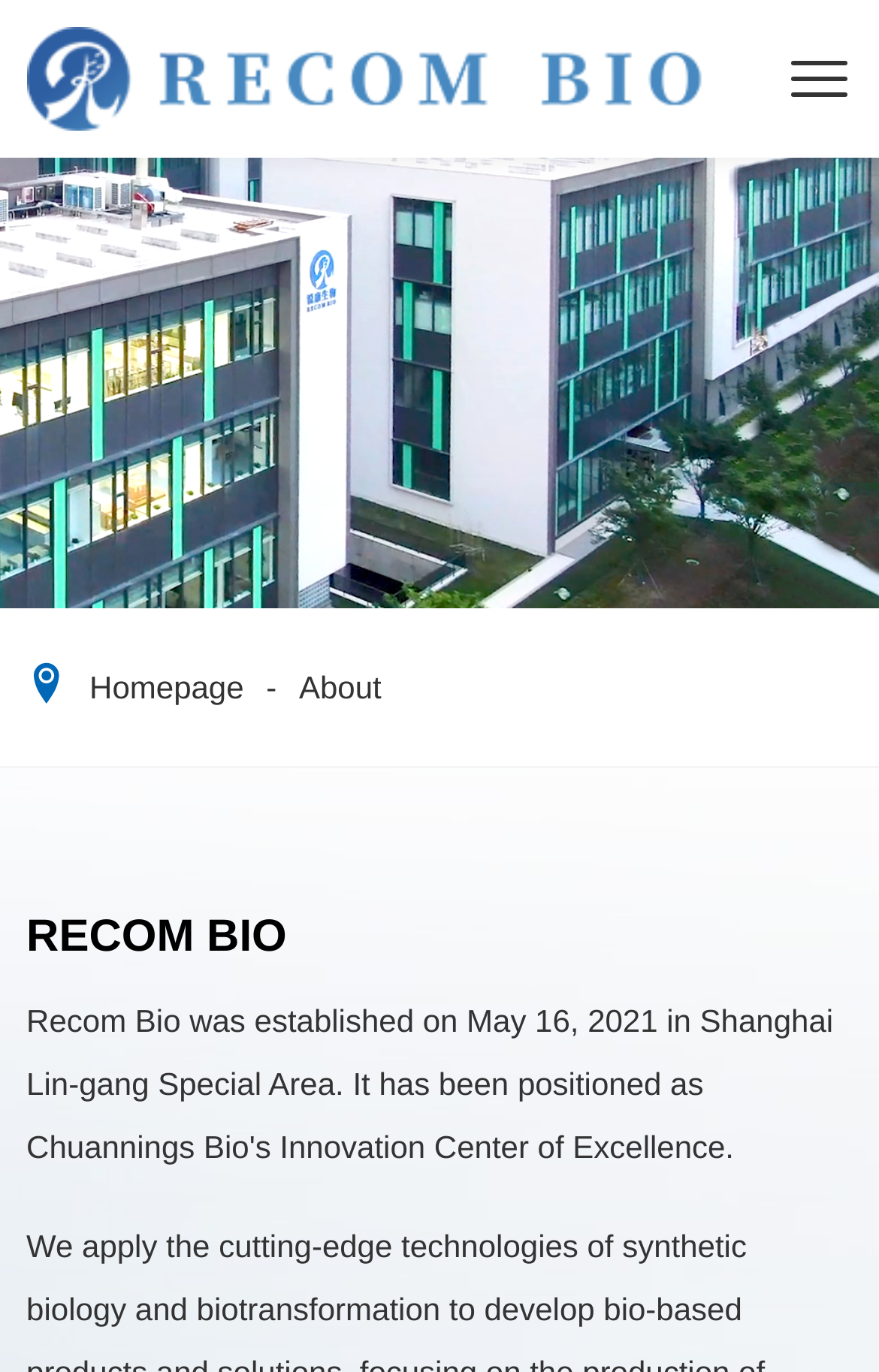What is the navigation menu item to the left of 'About'? Examine the screenshot and reply using just one word or a brief phrase.

Homepage